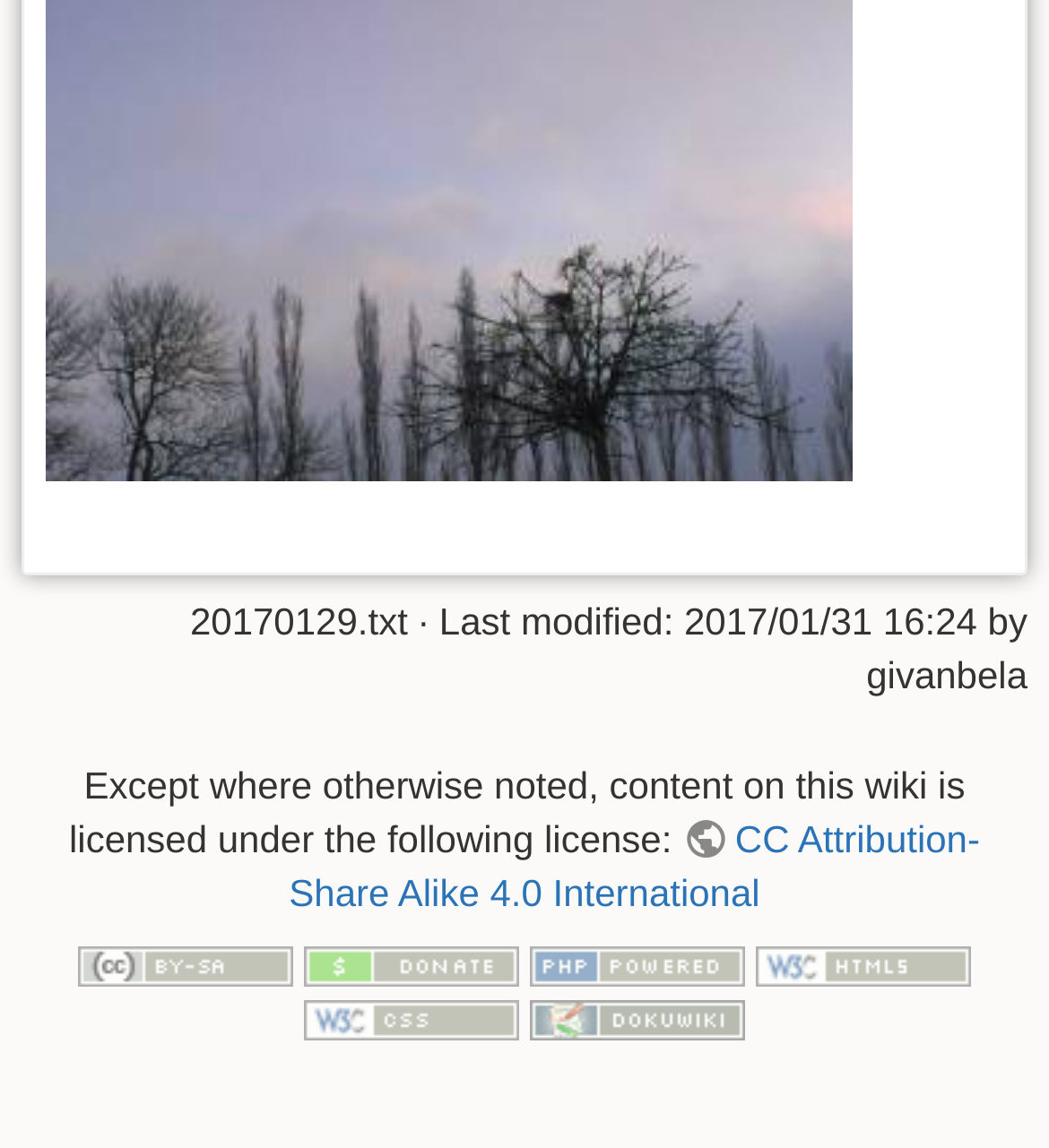How many links are there in the footer?
Using the image as a reference, answer with just one word or a short phrase.

5